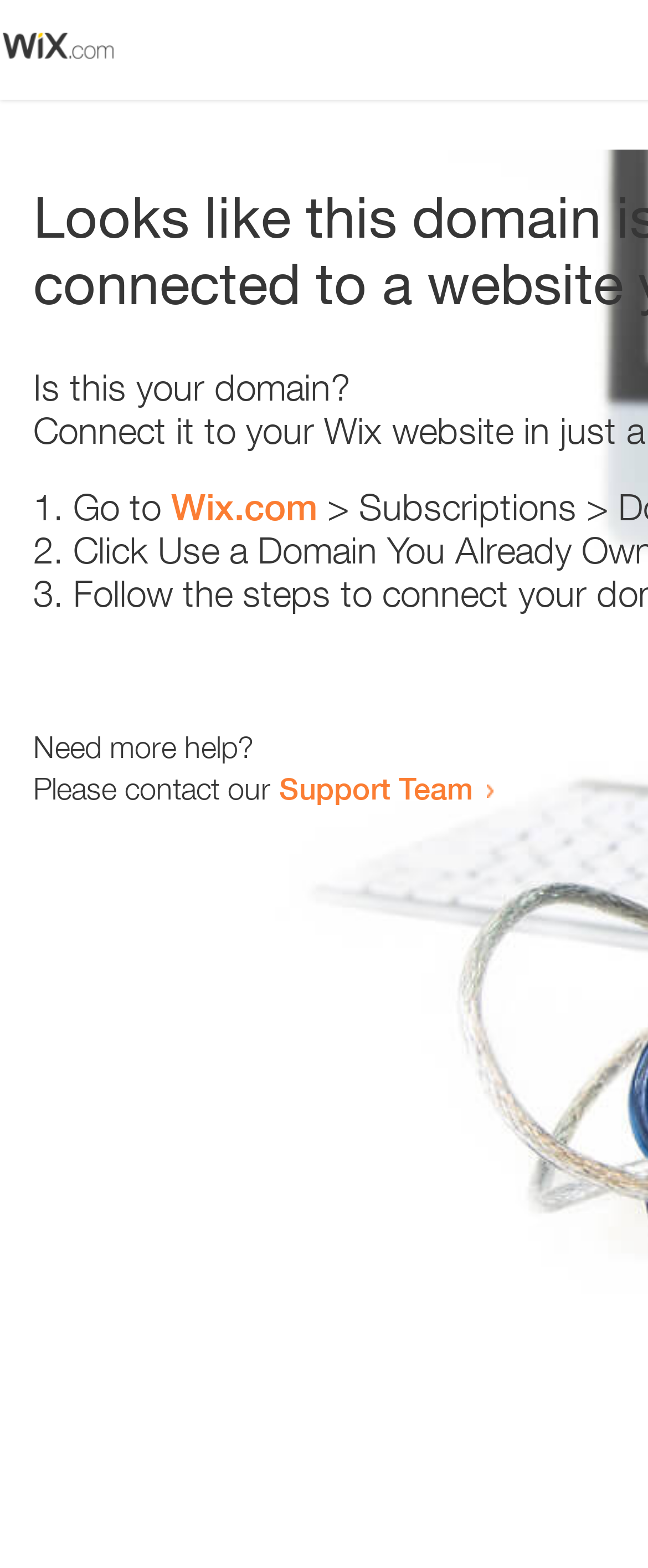Please extract and provide the main headline of the webpage.

Looks like this domain isn't
connected to a website yet